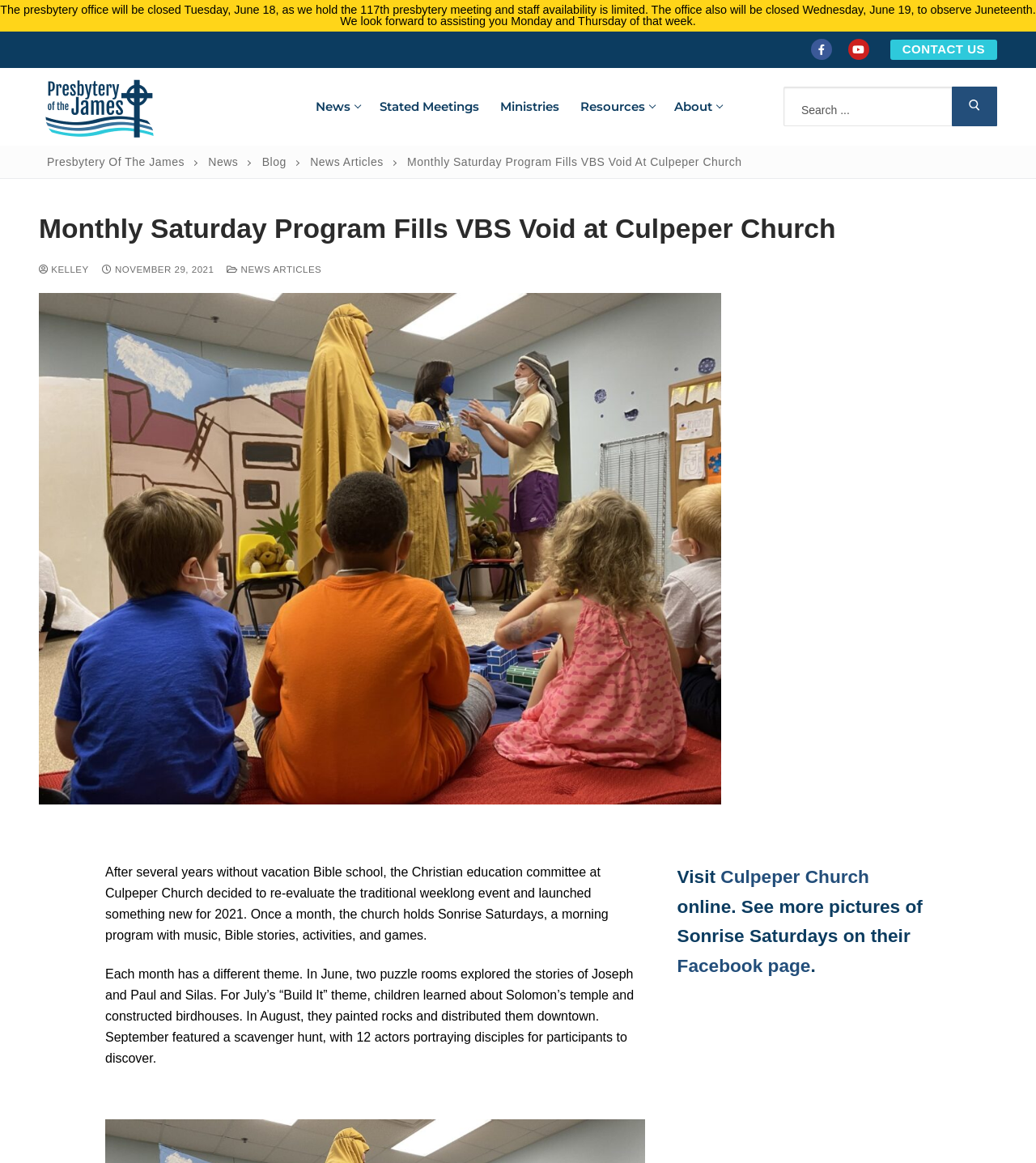Locate the bounding box of the UI element based on this description: "November 29, 2021". Provide four float numbers between 0 and 1 as [left, top, right, bottom].

[0.098, 0.228, 0.207, 0.236]